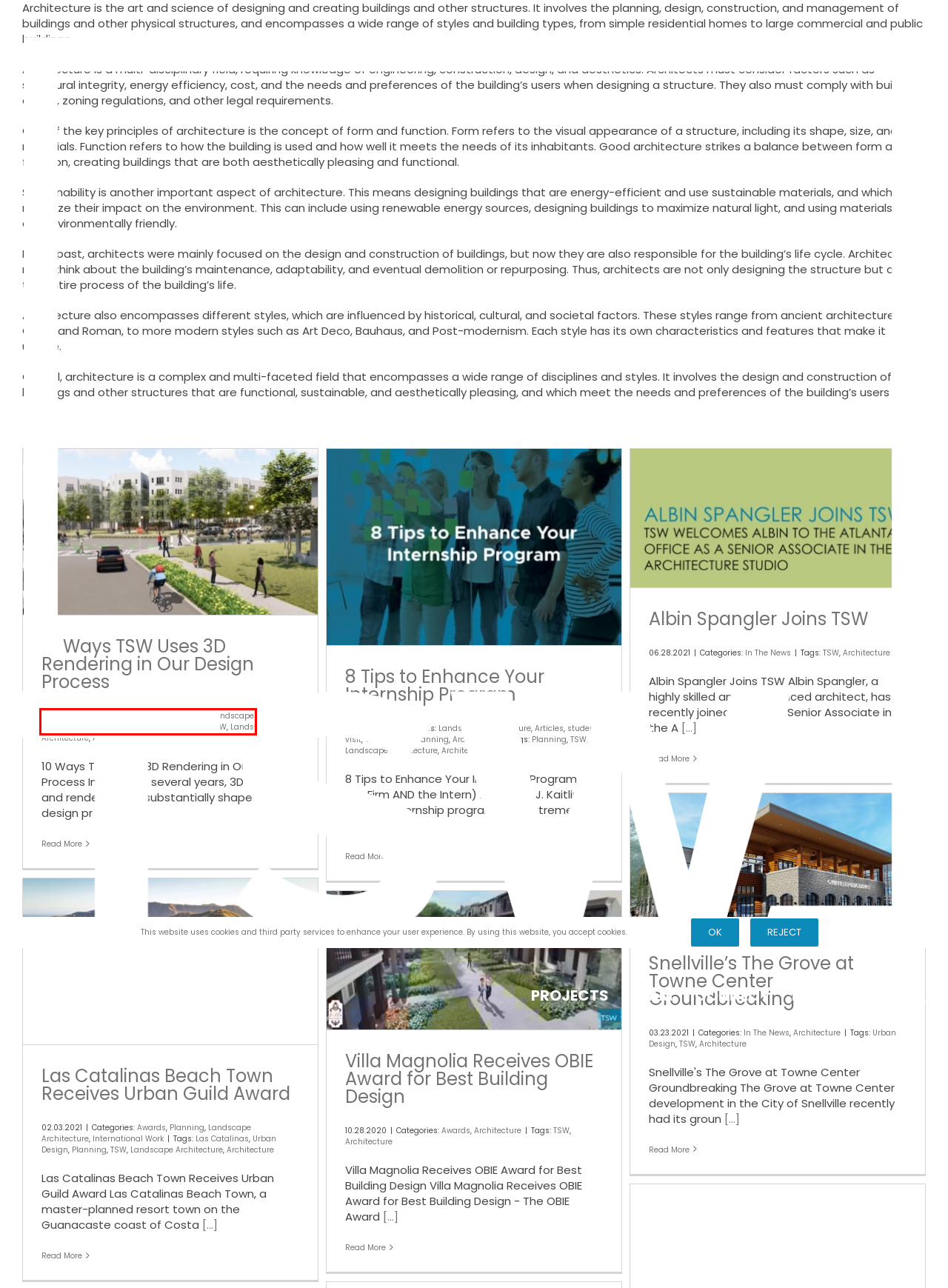You are given a screenshot of a webpage with a red rectangle bounding box around a UI element. Select the webpage description that best matches the new webpage after clicking the element in the bounding box. Here are the candidates:
A. student visit Archives • TSW
B. International Work Archives • TSW
C. Landscape Architecture Archives • TSW
D. Articles Archives • TSW
E. Las Catalinas Beach Town Receives Urban Guild Award
F. Connect with TSW: Innovative and Sustainable Design Solutions
G. Discover the TSW Team: Prioritizing Design and Community
H. Albin Spangler Joins TSW

C